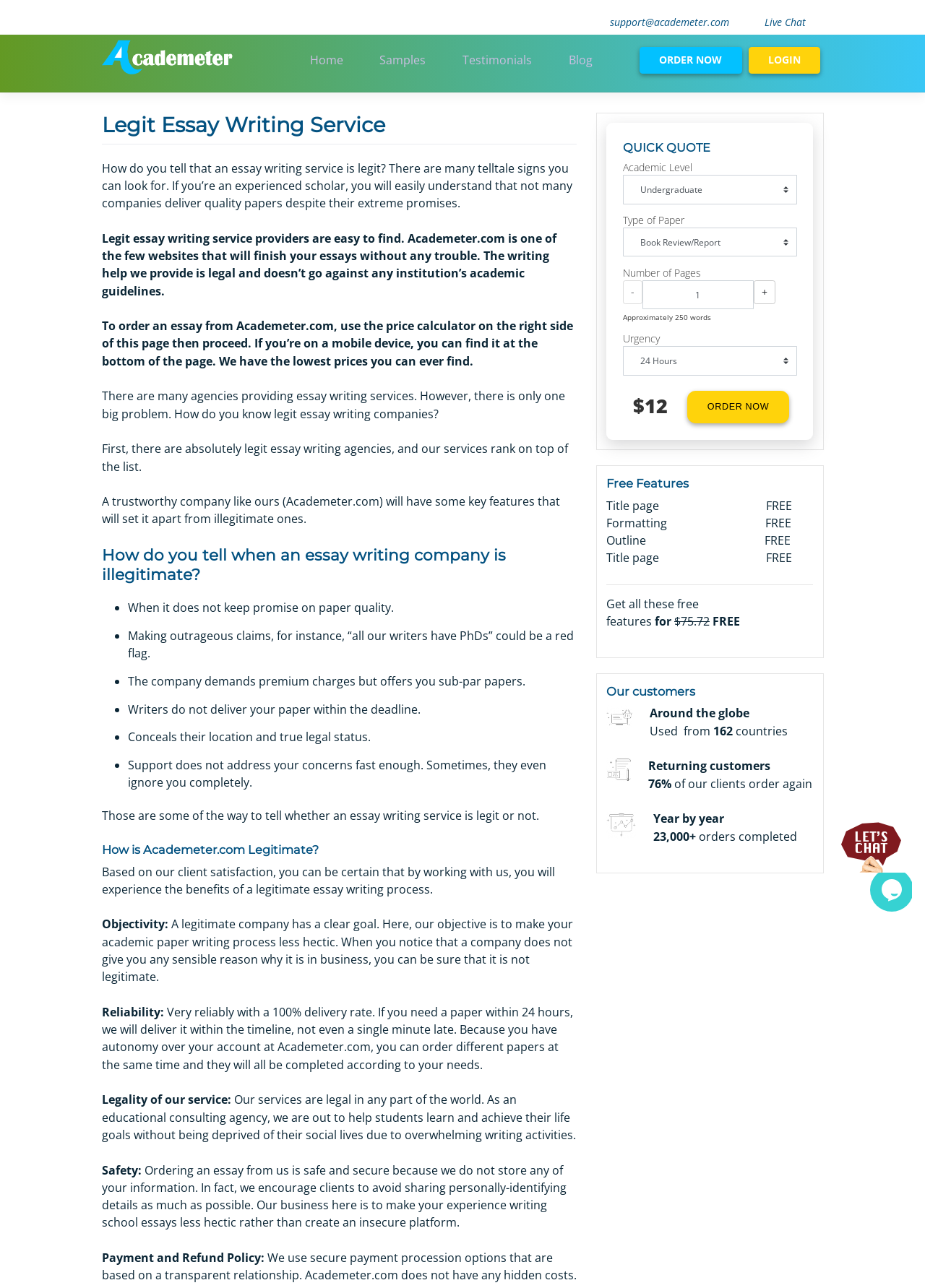Can you find the bounding box coordinates of the area I should click to execute the following instruction: "Click on the ORDER NOW button"?

[0.78, 0.041, 0.879, 0.062]